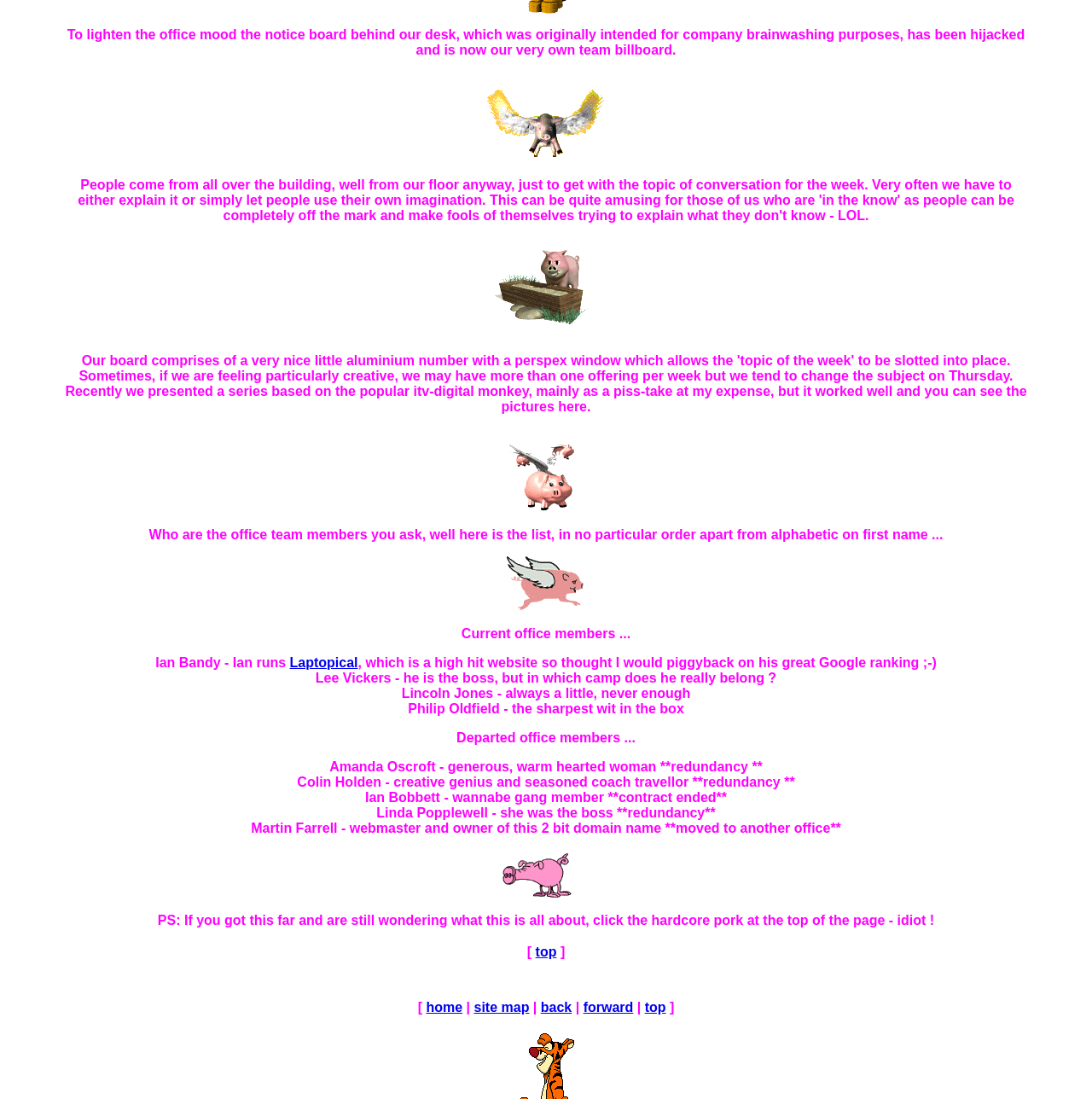Extract the bounding box coordinates of the UI element described by: "forward". The coordinates should include four float numbers ranging from 0 to 1, e.g., [left, top, right, bottom].

[0.534, 0.91, 0.58, 0.923]